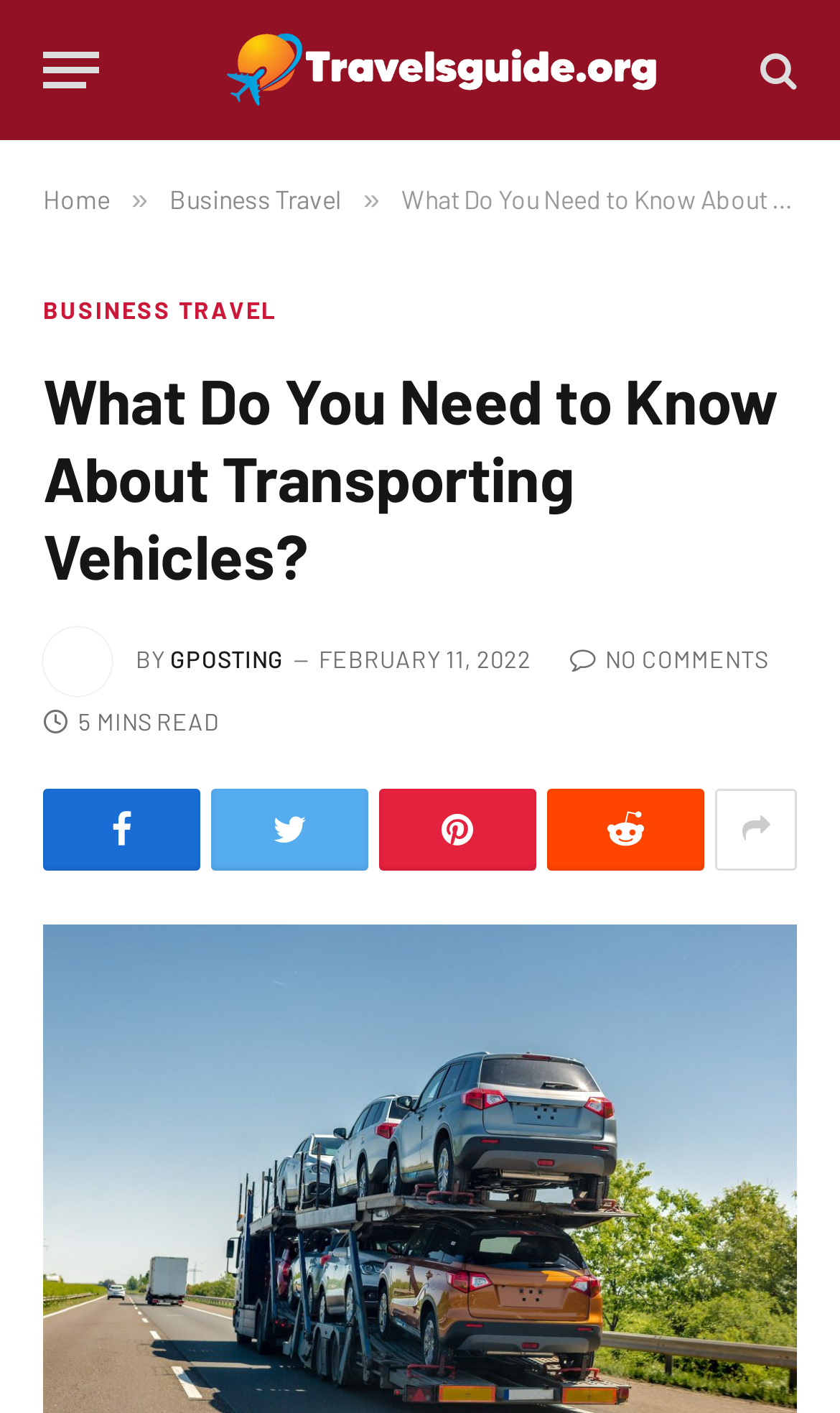Select the bounding box coordinates of the element I need to click to carry out the following instruction: "Share the article on social media".

[0.651, 0.558, 0.838, 0.616]